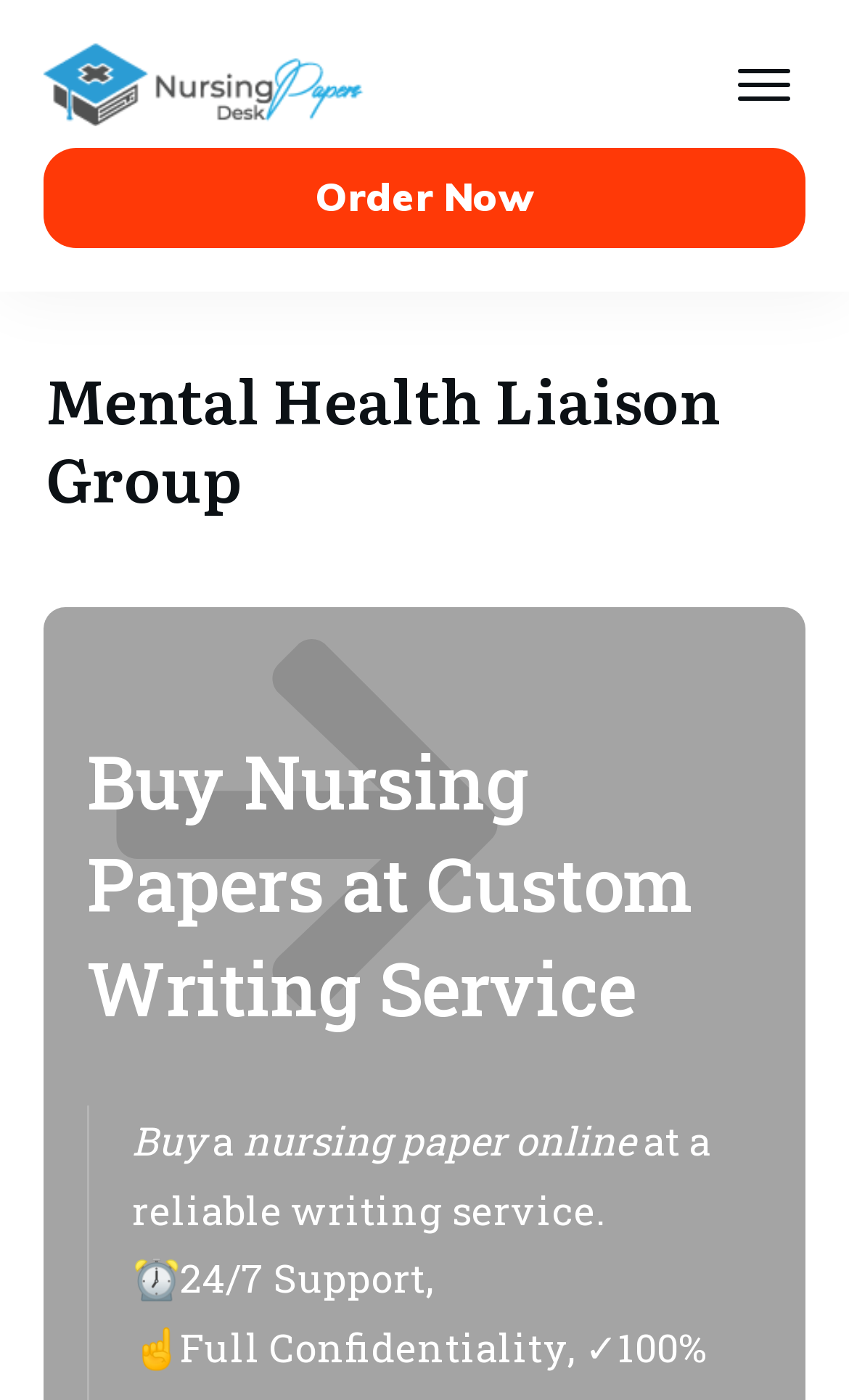What is the purpose of this website?
Using the information from the image, answer the question thoroughly.

Based on the webpage content, it appears that the website is a custom writing service that allows users to buy nursing papers online. The presence of a call-to-action button 'Order Now' and the heading 'Buy Nursing Papers at Custom Writing Service' suggests that the website is designed for users to purchase nursing papers.